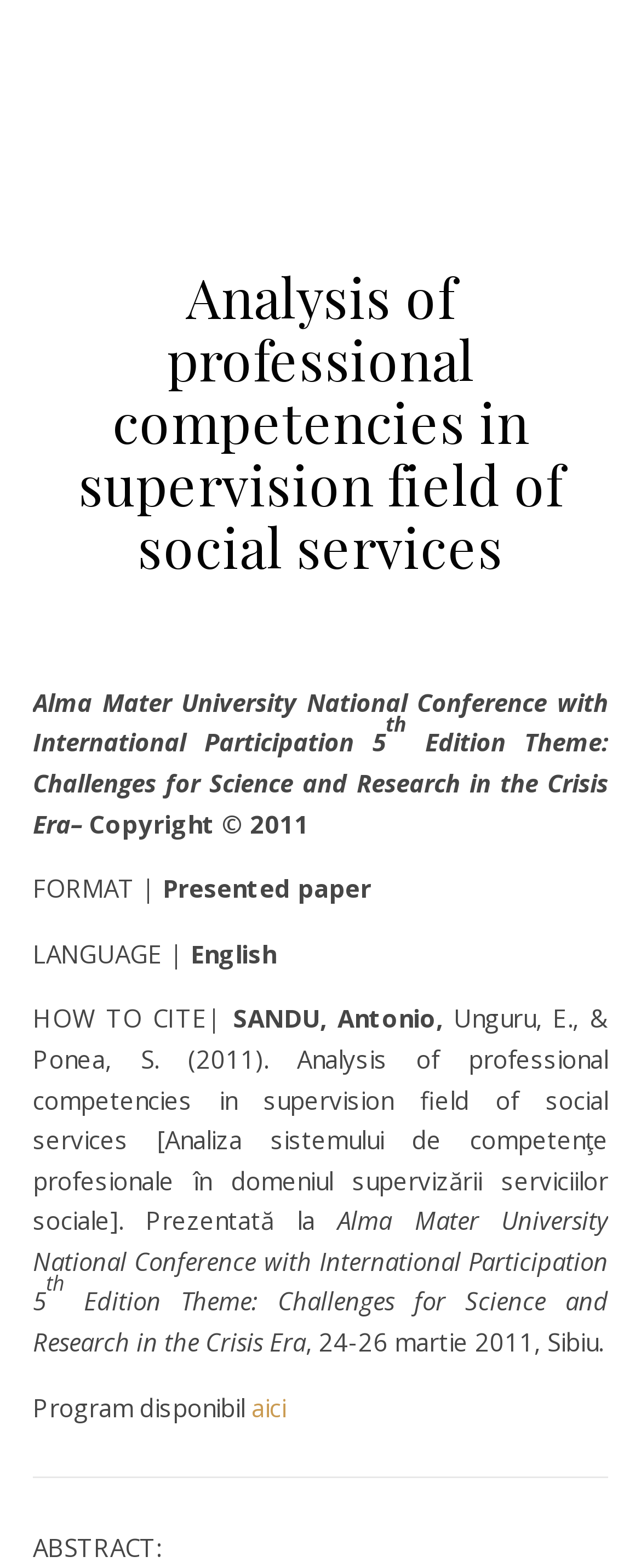Answer the question with a brief word or phrase:
What is the date of the conference?

24-26 martie 2011